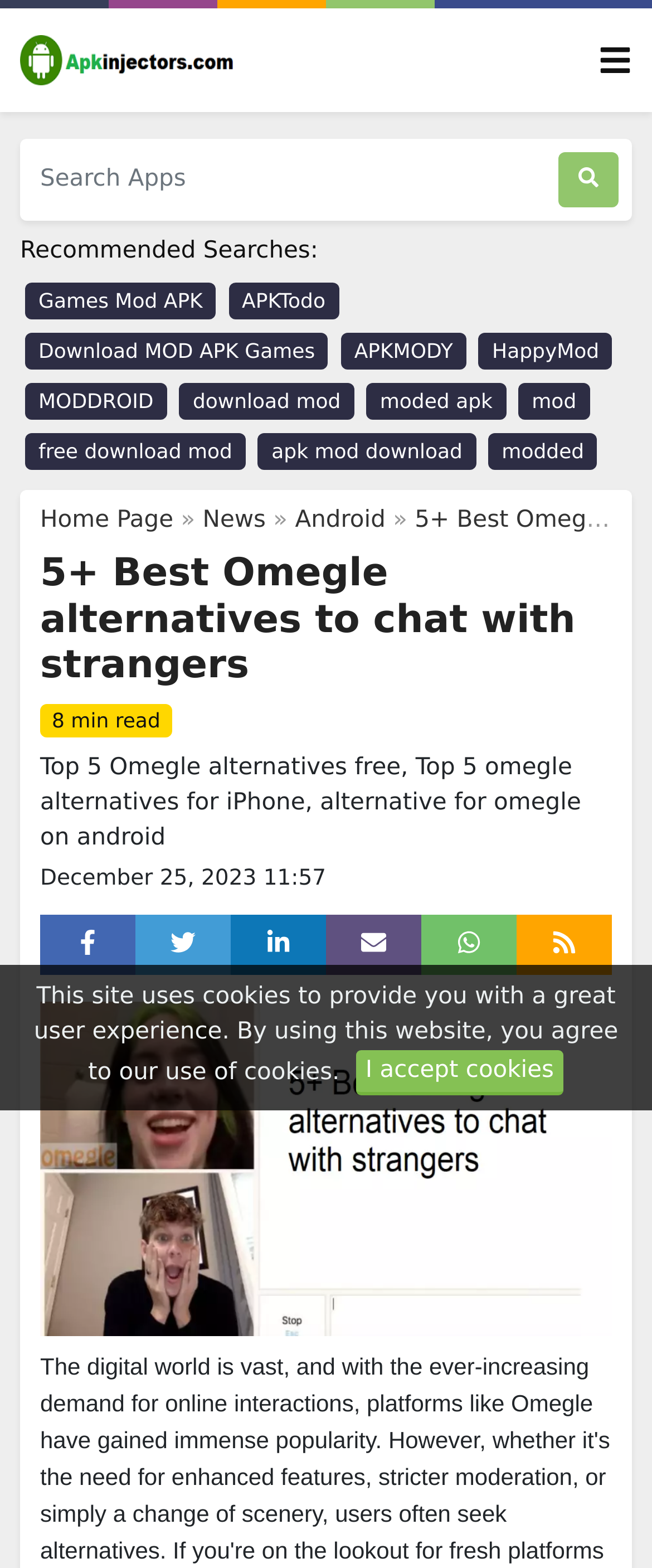What is the purpose of the searchbox?
Using the image, provide a detailed and thorough answer to the question.

I looked at the searchbox element and found that it has a placeholder text 'Search Apps', which suggests that the purpose of the searchbox is to search for apps.